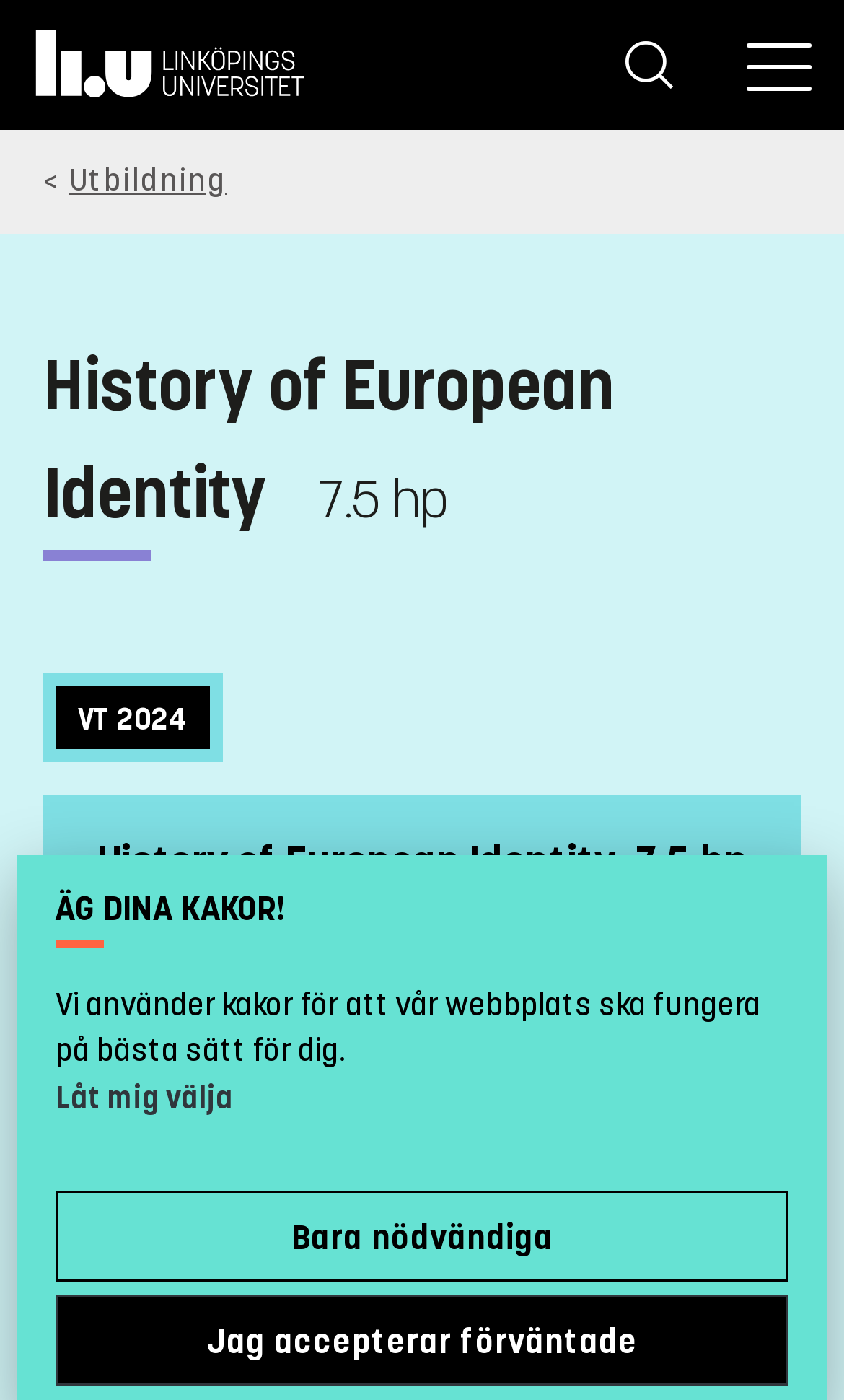From the details in the image, provide a thorough response to the question: What is the semester of the course?

The semester of the course can be found in the tab element with the text 'VT 2024' which is a child of the tablist element. The 'VT' abbreviation can be found in the Abbr element with the text 'Vårtermin' which is a child of the tab element.